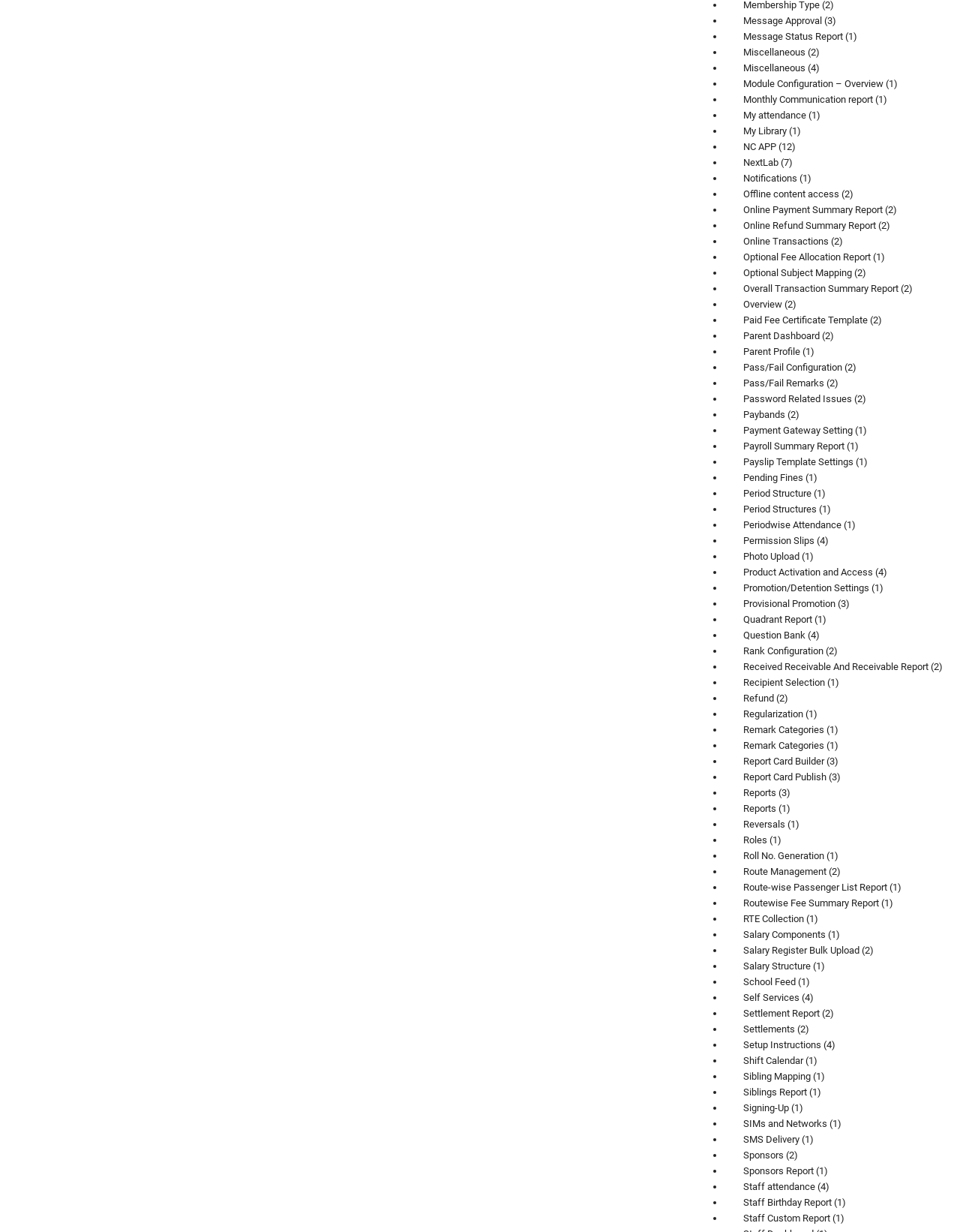Identify the bounding box coordinates for the region of the element that should be clicked to carry out the instruction: "Check Miscellaneous". The bounding box coordinates should be four float numbers between 0 and 1, i.e., [left, top, right, bottom].

[0.755, 0.036, 0.839, 0.049]